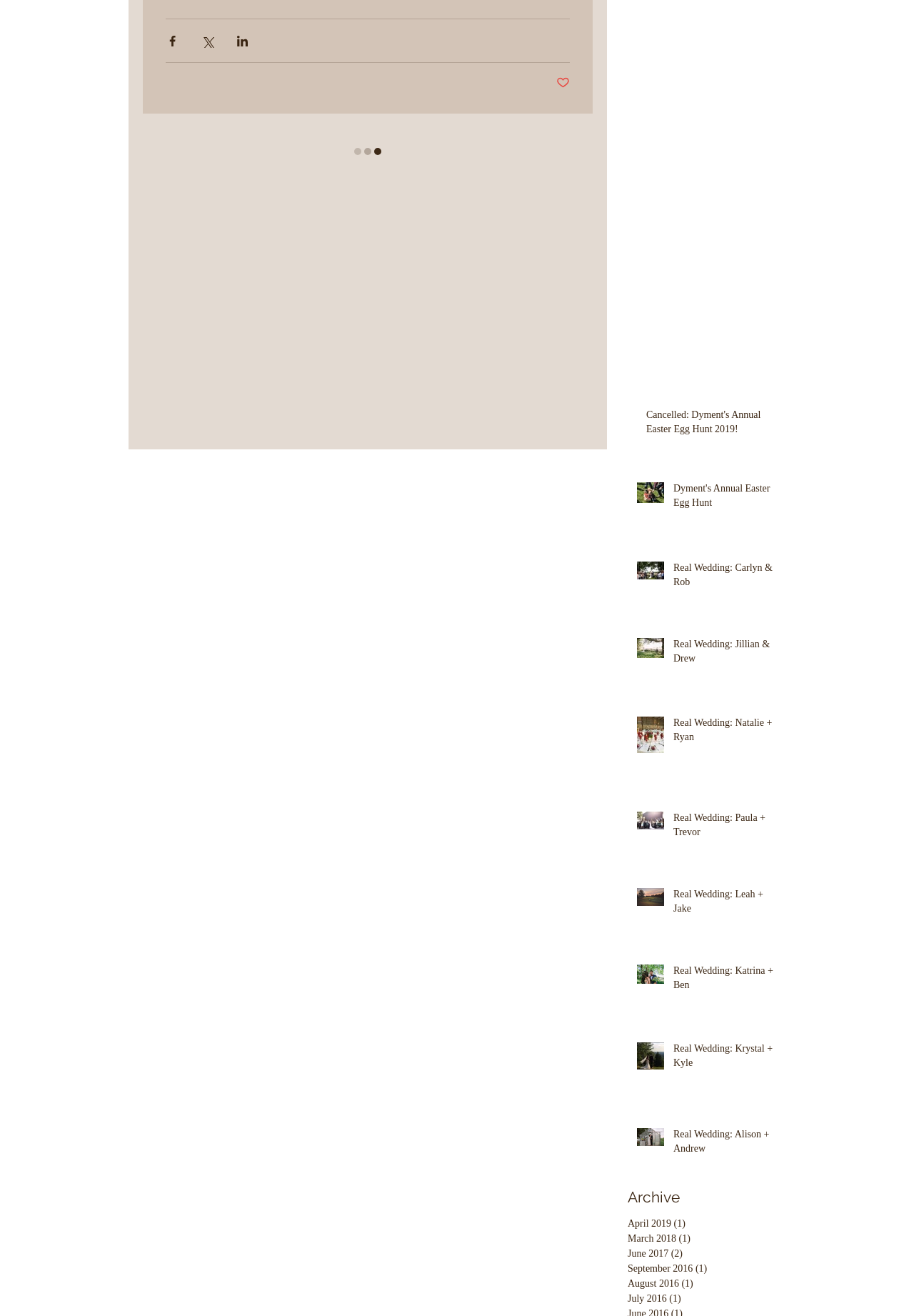Given the element description "Visit Bakery" in the screenshot, predict the bounding box coordinates of that UI element.

[0.694, 0.975, 0.824, 0.998]